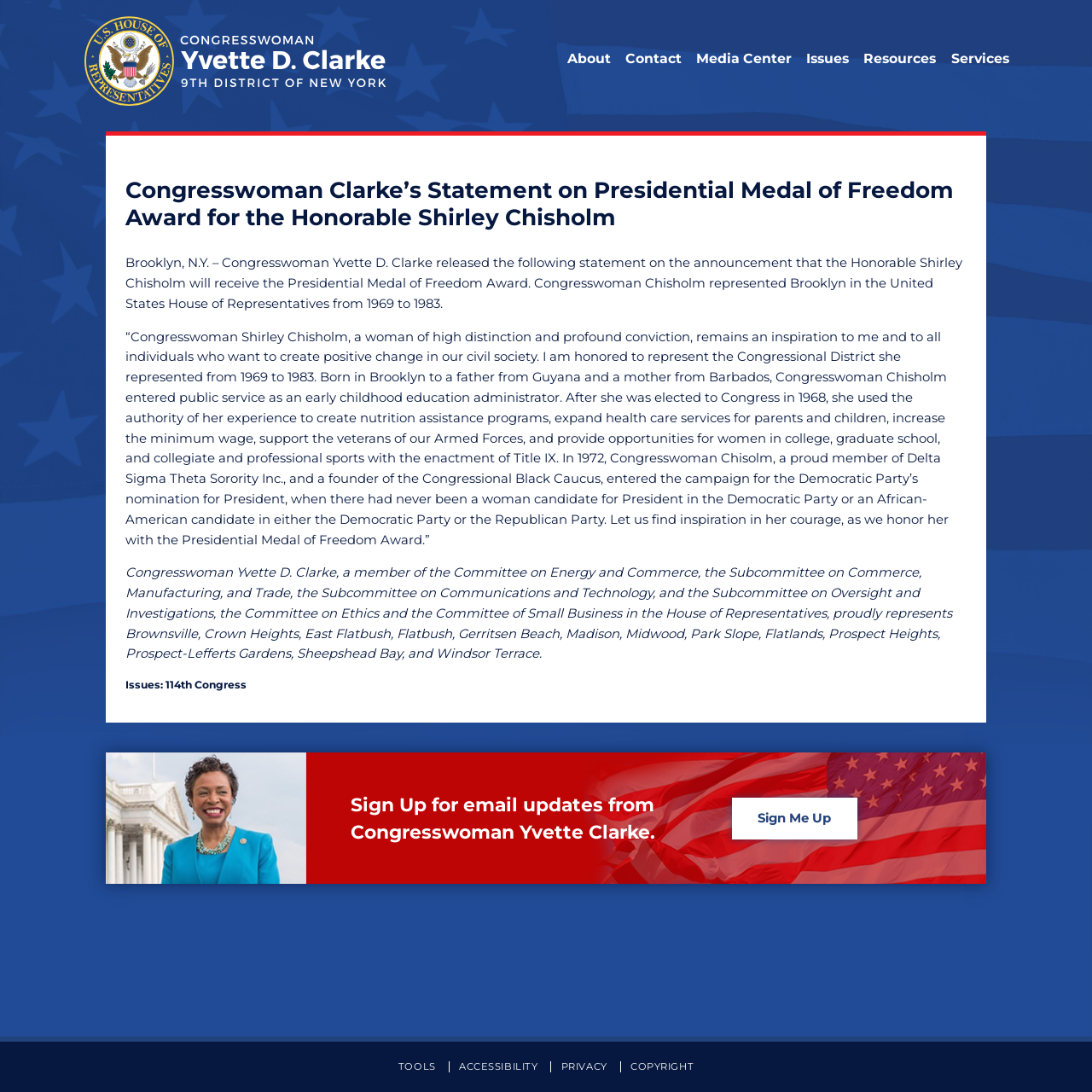What award is being given to Shirley Chisholm?
Observe the image and answer the question with a one-word or short phrase response.

Presidential Medal of Freedom Award